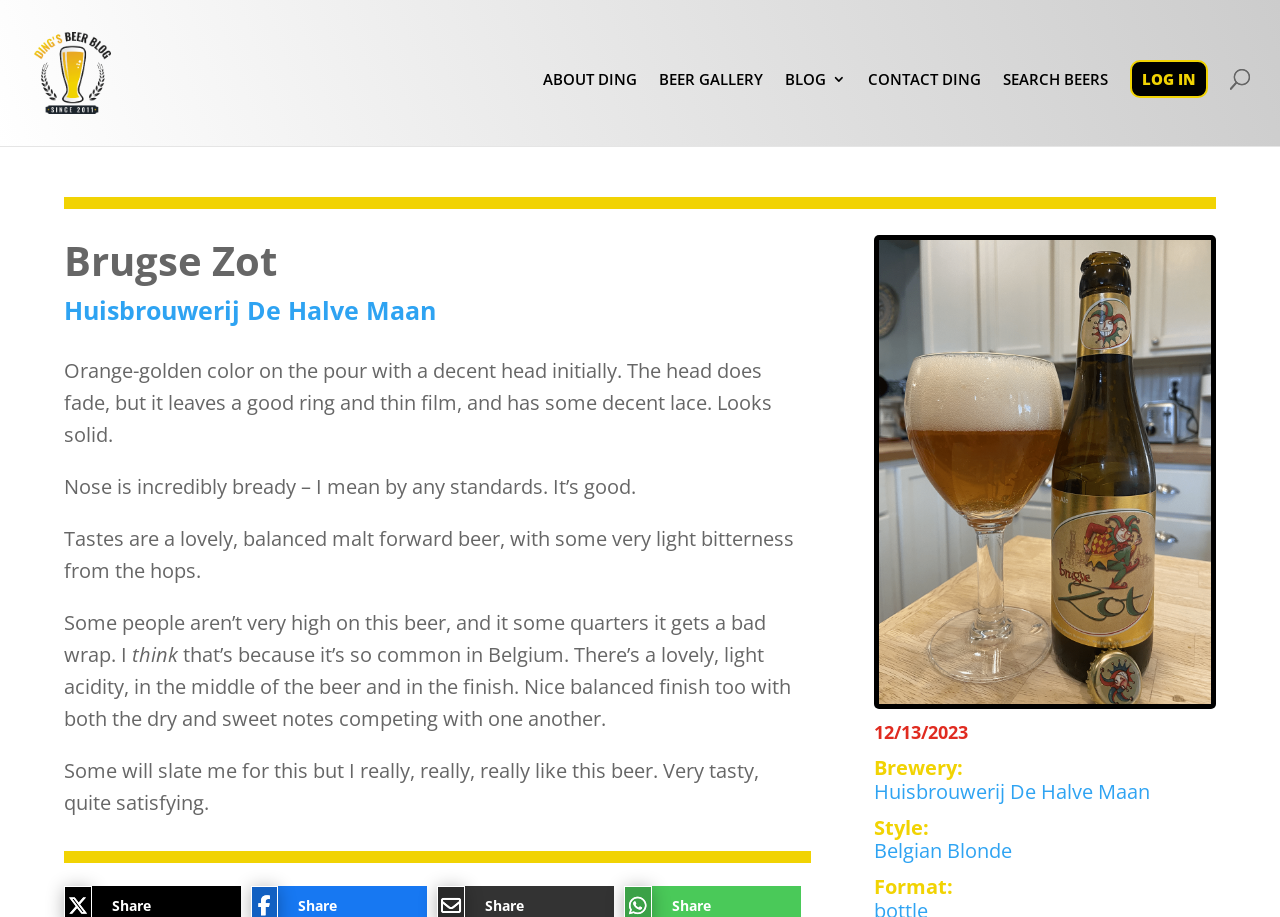Provide the bounding box coordinates in the format (top-left x, top-left y, bottom-right x, bottom-right y). All values are floating point numbers between 0 and 1. Determine the bounding box coordinate of the UI element described as: alt="Ding's Beer Blog"

[0.027, 0.067, 0.123, 0.088]